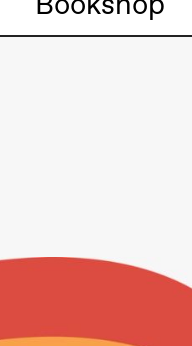What is the visual appeal of the multicolored arc?
Analyze the screenshot and provide a detailed answer to the question.

The caption describes the multicolored arc as adding a dynamic visual appeal, which implies that it is visually striking and attention-grabbing.